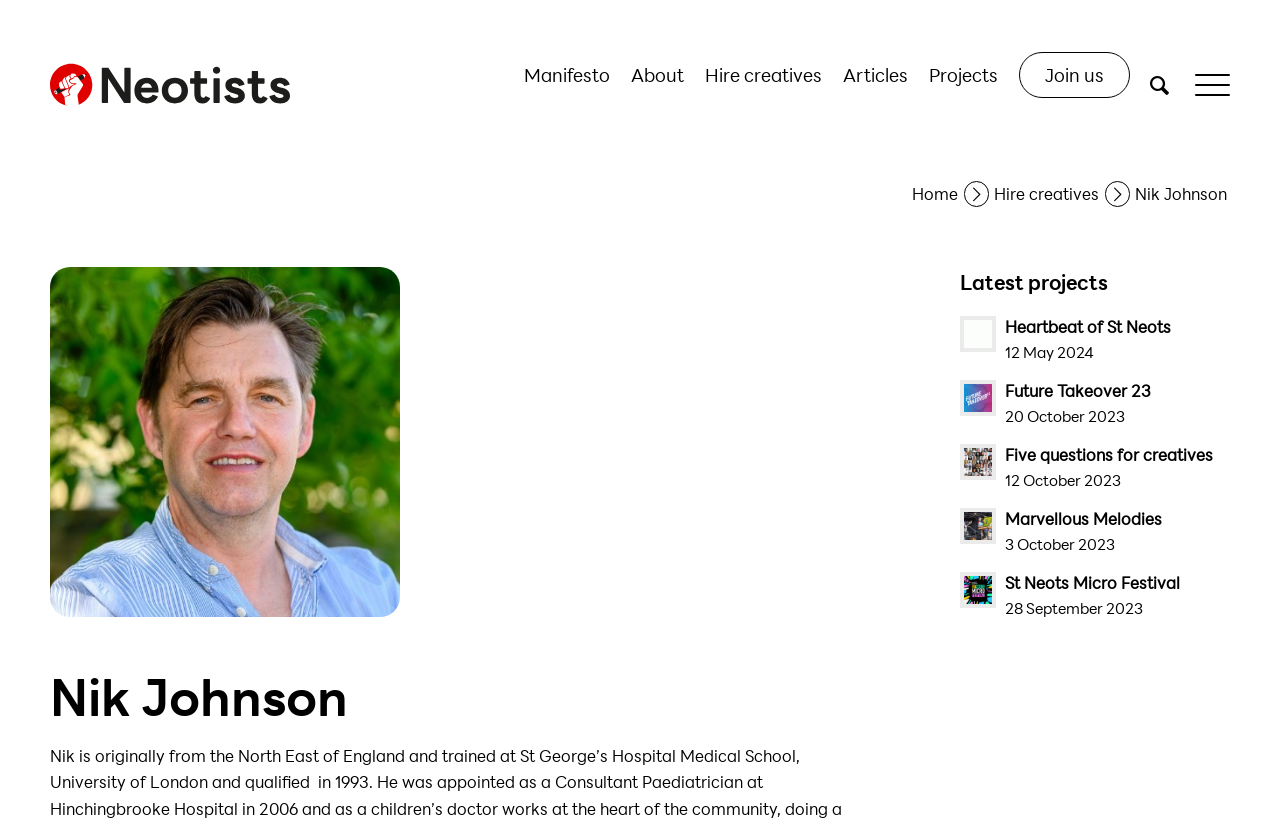Answer this question using a single word or a brief phrase:
What is the date of the 'Five questions for creatives' project?

12 October 2023